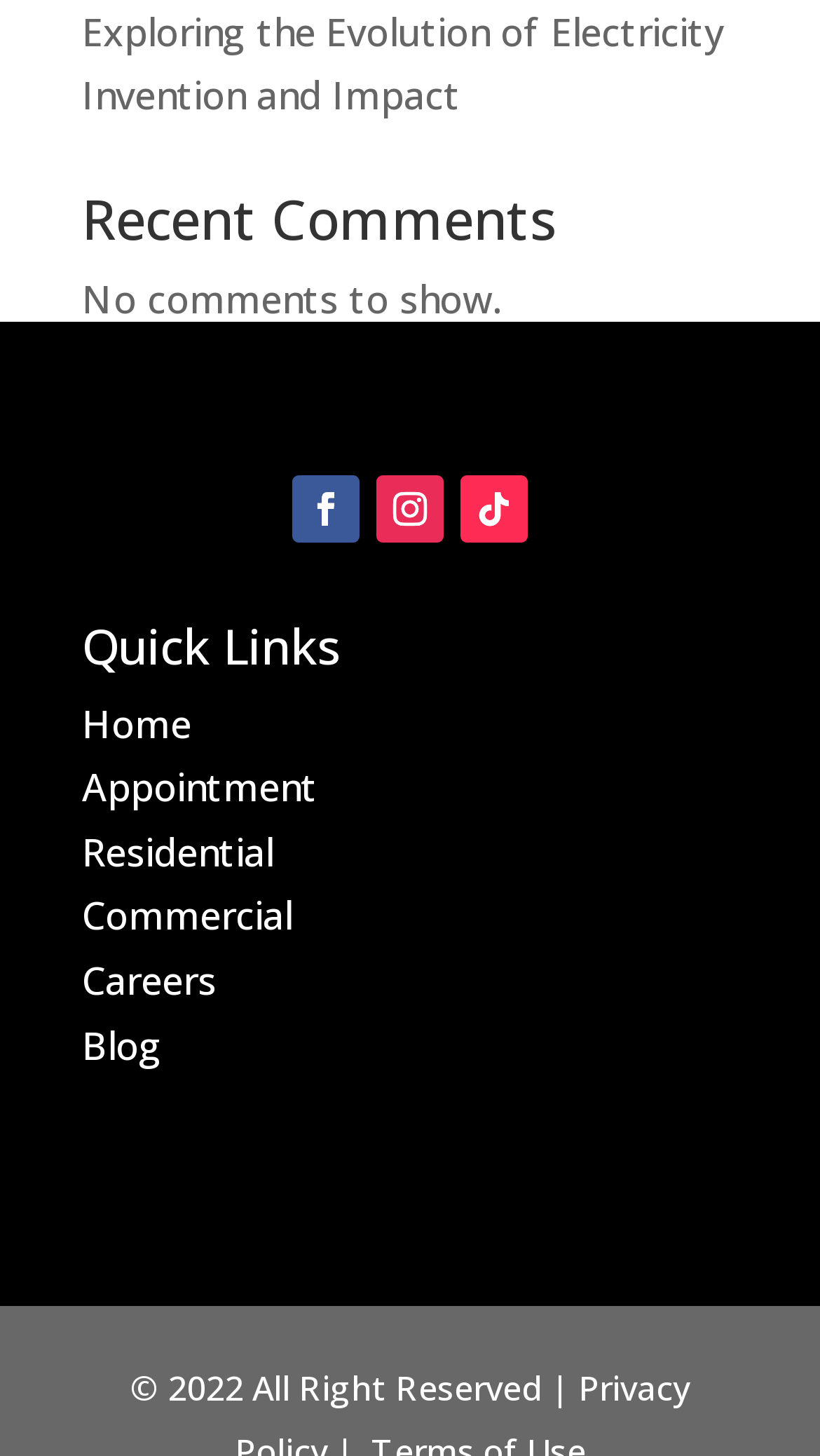Please respond to the question using a single word or phrase:
What is the last item in the Quick Links section?

Blog